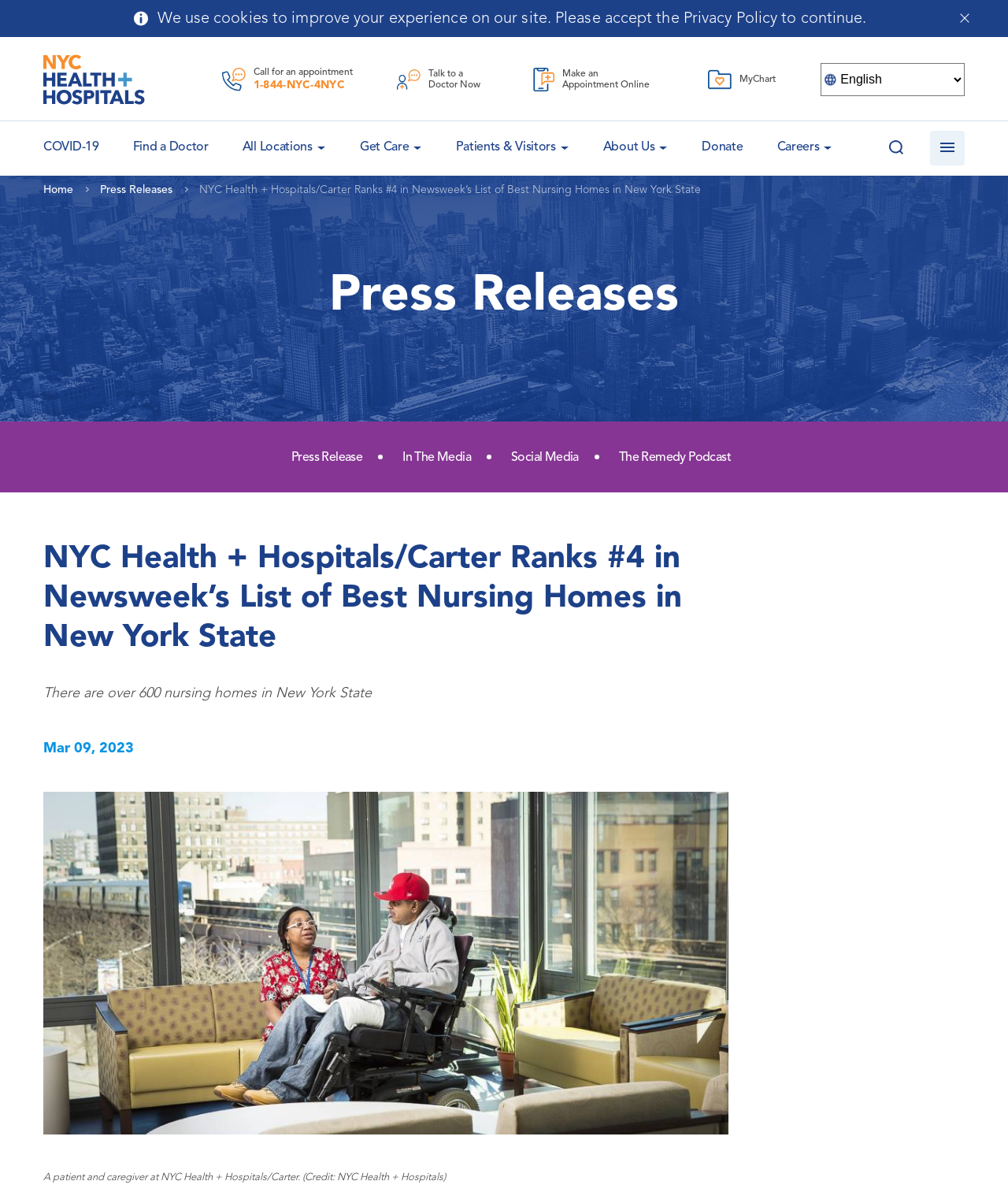Identify the bounding box coordinates of the area that should be clicked in order to complete the given instruction: "Talk to a Doctor Now". The bounding box coordinates should be four float numbers between 0 and 1, i.e., [left, top, right, bottom].

[0.367, 0.057, 0.504, 0.077]